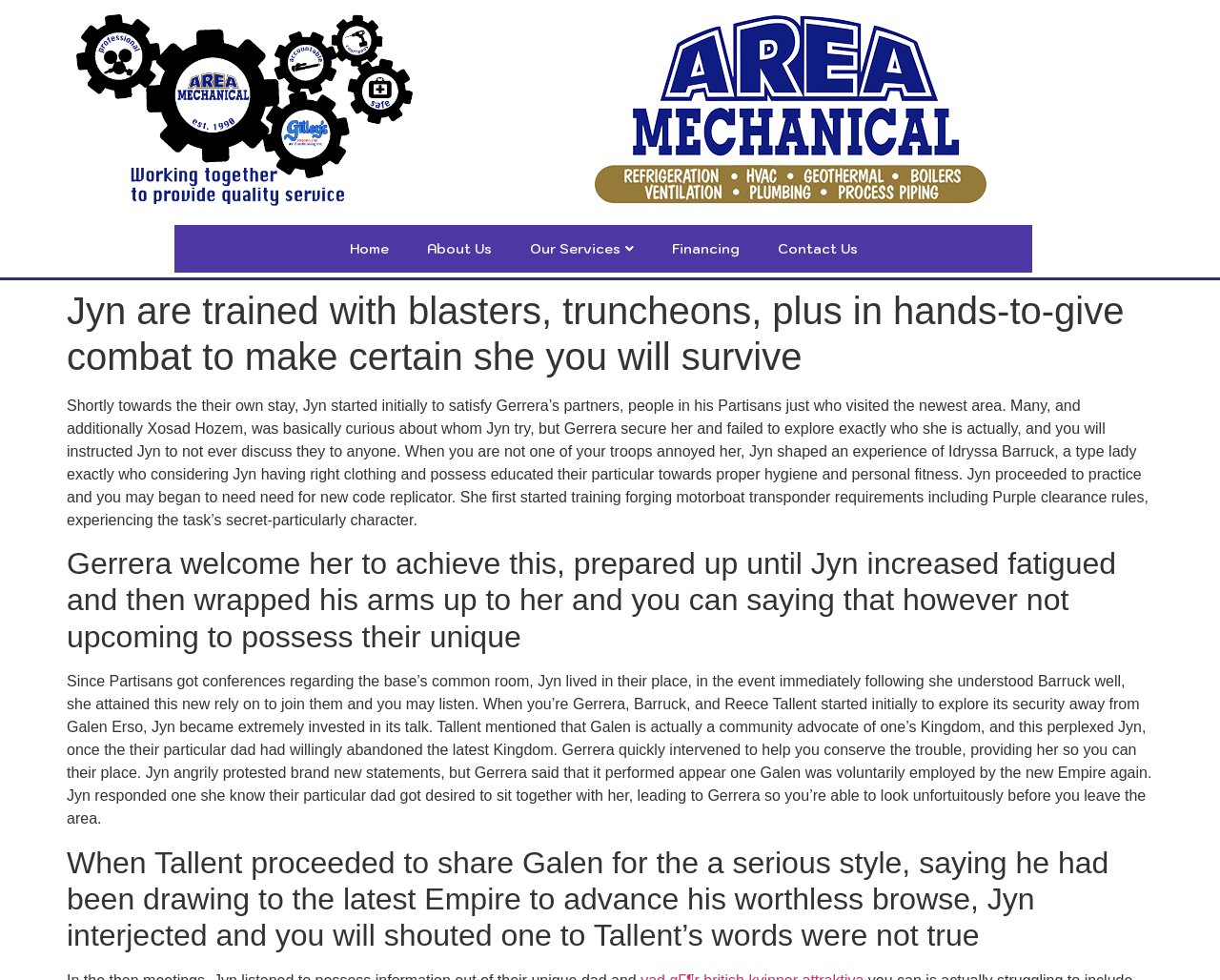Who is Idryssa Barruck?
Please craft a detailed and exhaustive response to the question.

I read the paragraph that mentions Idryssa Barruck, which describes her as a kind lady who provided Jyn with proper clothing and taught her about personal hygiene and fitness. Therefore, Idryssa Barruck is a kind lady.